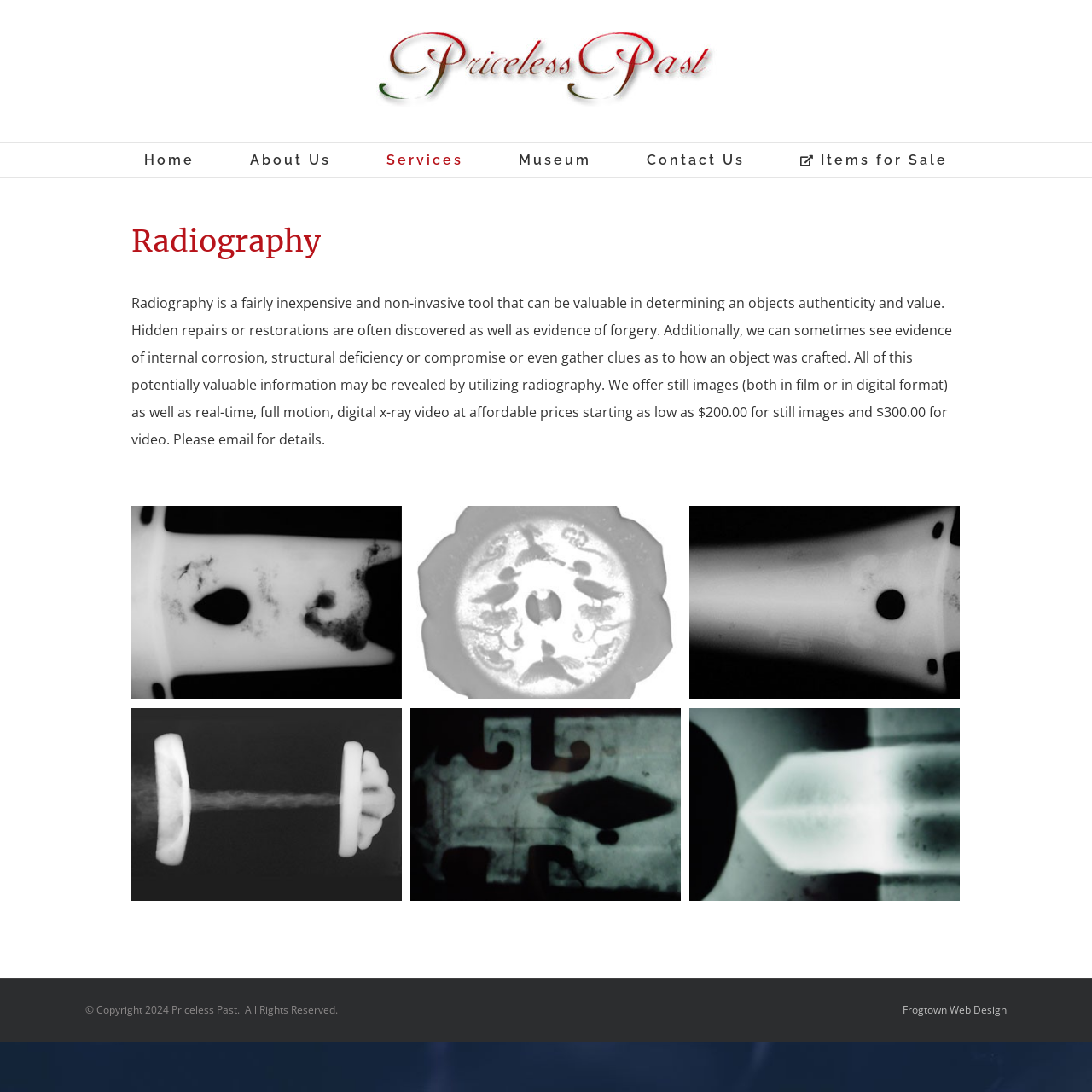Provide your answer to the question using just one word or phrase: How many x-ray images are displayed on the page?

6